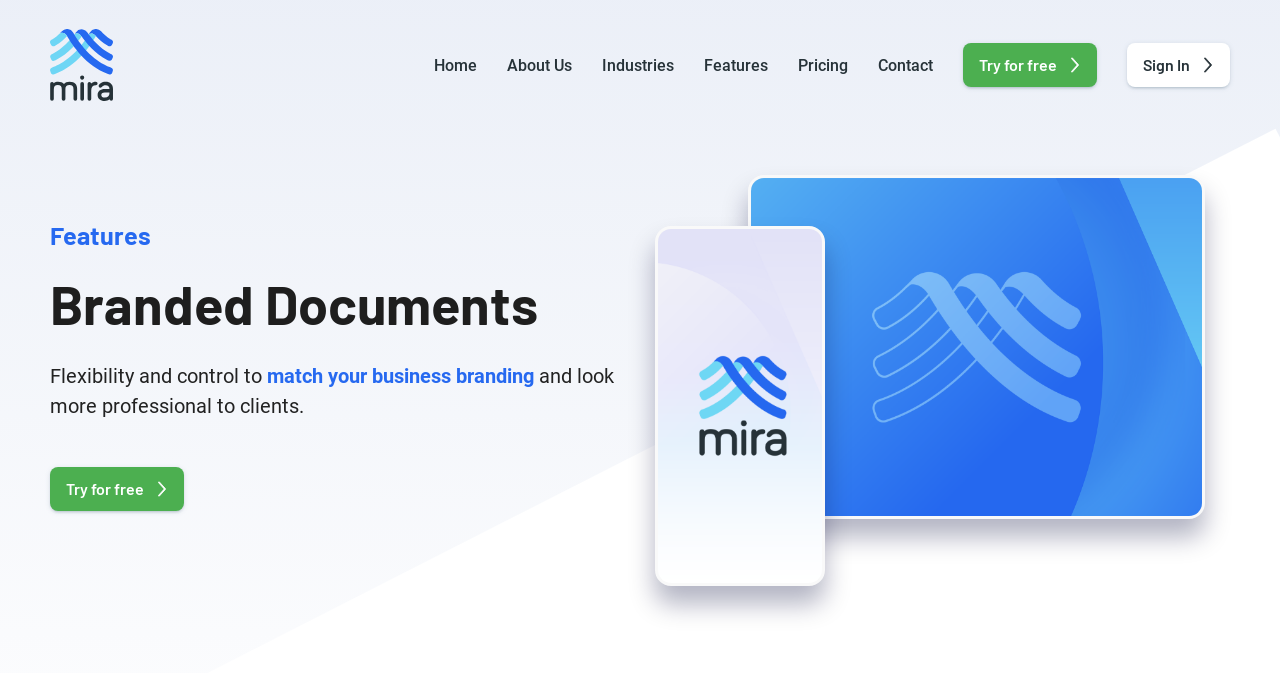Locate the UI element that matches the description Try for free in the webpage screenshot. Return the bounding box coordinates in the format (top-left x, top-left y, bottom-right x, bottom-right y), with values ranging from 0 to 1.

[0.752, 0.064, 0.857, 0.129]